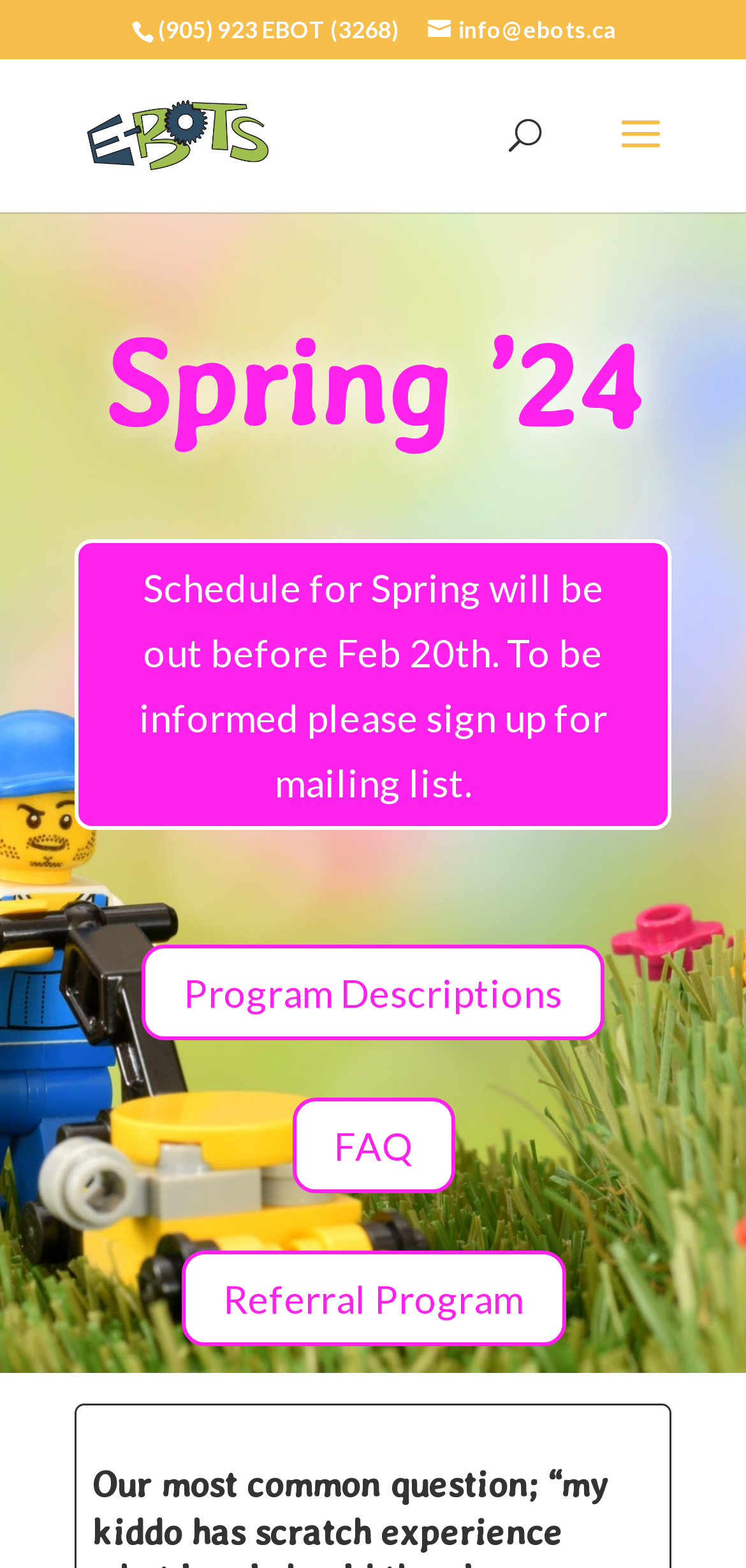Provide a thorough description of this webpage.

The webpage is titled "Filler Page - Spring - E-Bots Robotics" and appears to be a landing page for E-Bots Robotics' Spring program. At the top of the page, there is a phone number "(905) 923 EBOT (3268)" and an email address "info@ebots.ca" in the form of a link. 

To the left of the phone number and email address is a link to "E-Bots Robotics" accompanied by an image with the same name. 

Below these elements, there is a search bar with a placeholder text "Search for:". 

The main content of the page is divided into sections. The first section is headed by "Spring ’24" and contains a message informing visitors that the schedule for Spring will be released before February 20th and encouraging them to sign up for the mailing list to stay informed. 

Below this message, there are three links: "Program Descriptions", "FAQ", and "Referral Program", which are likely related to the Spring program.